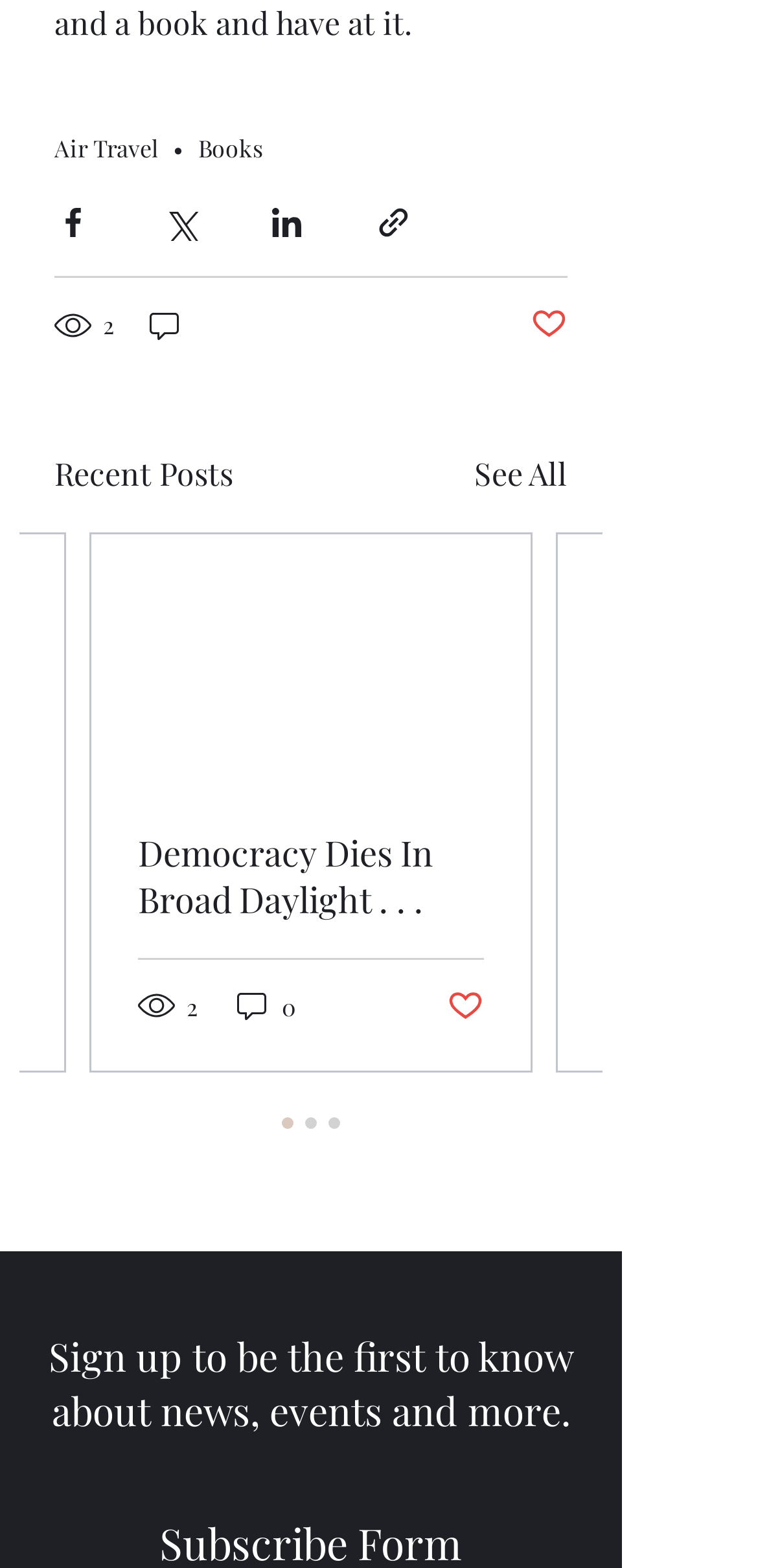What is the purpose of the 'Sign up' section?
Please describe in detail the information shown in the image to answer the question.

I read the text in the 'Sign up' section, which says 'Sign up to be the first to know about news, events and more.' This suggests that the purpose of this section is to allow users to sign up and receive updates about news, events, and more.